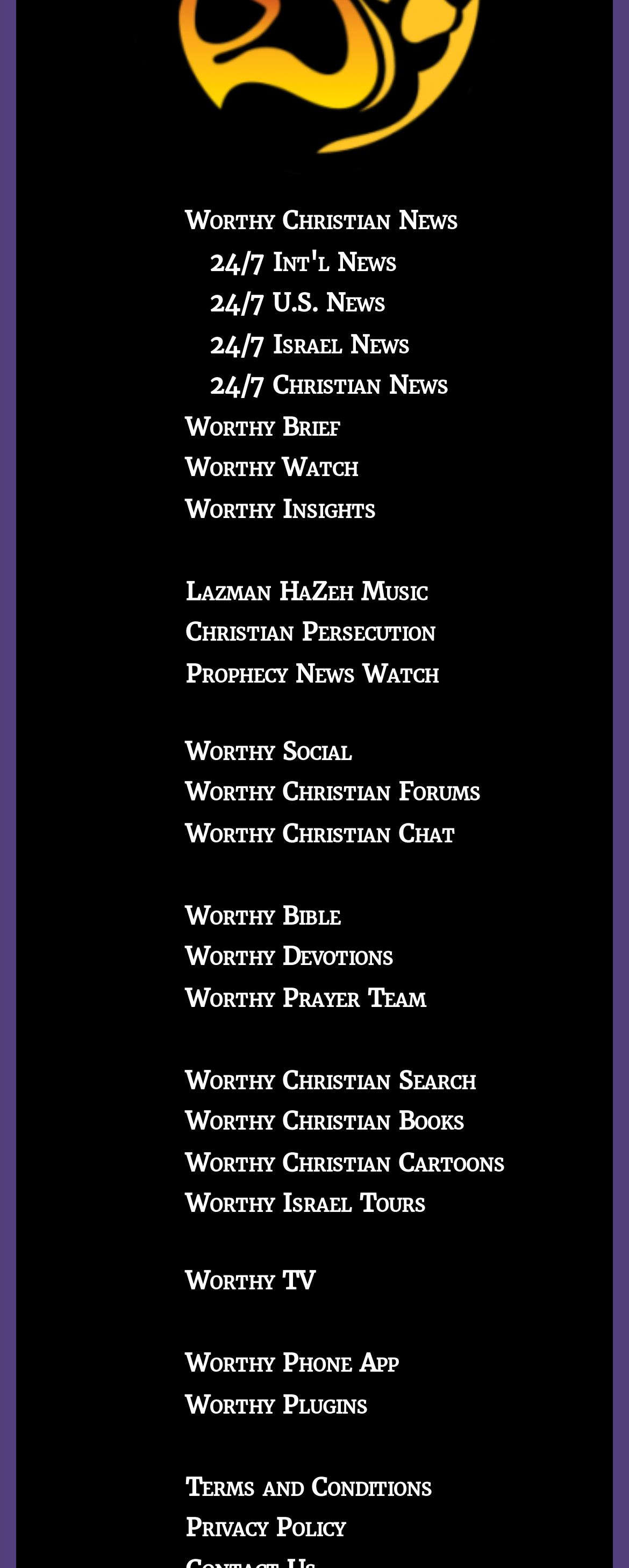Could you highlight the region that needs to be clicked to execute the instruction: "Check Christian Persecution"?

[0.295, 0.393, 0.692, 0.413]